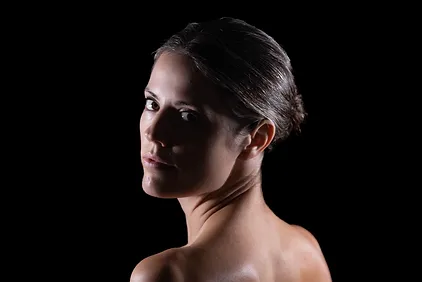Describe all the important aspects and details of the image.

The image features a striking portrait of a female dancer with her back turned towards the viewer, capturing her profile against a stark black background. The soft lighting highlights the contours of her neck and shoulders while emphasizing her graceful demeanor. Her expression is contemplative, with her gaze directed slightly over her shoulder, inviting a sense of intrigue. This image is associated with Jessie Jeanne Stinnett, the Founder and Co-Artistic Director of Boston Dance Theater, showcasing her artistry and elegance as a performer. The photograph encapsulates the fusion of dance and visual art, reflecting Stinnett's deep commitment to both disciplines and her role in leading innovative projects like SURGE, which bridges the worlds of art and science in addressing contemporary issues.